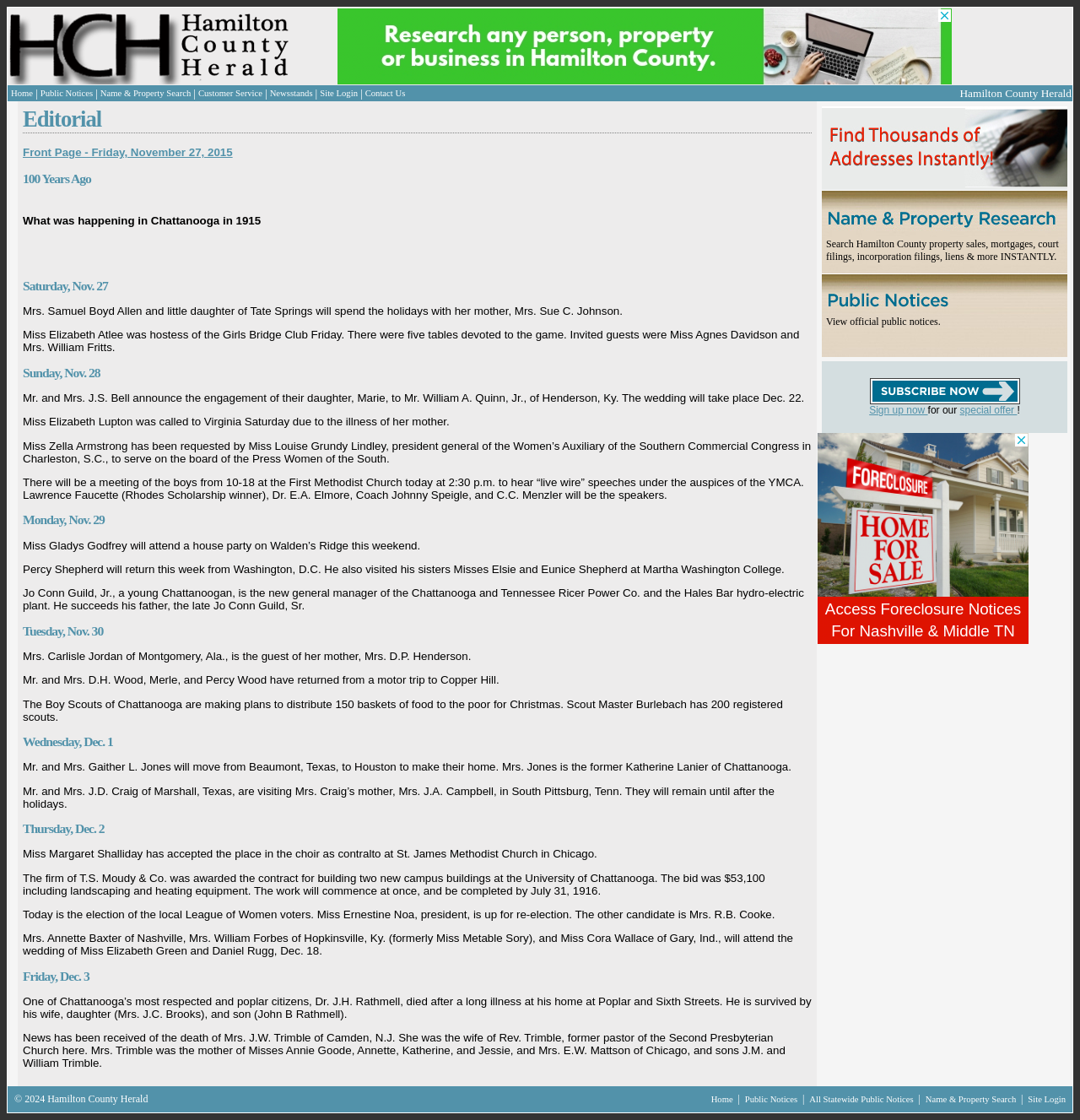Who died after a long illness?
Please answer the question with a single word or phrase, referencing the image.

Dr. J.H. Rathmell